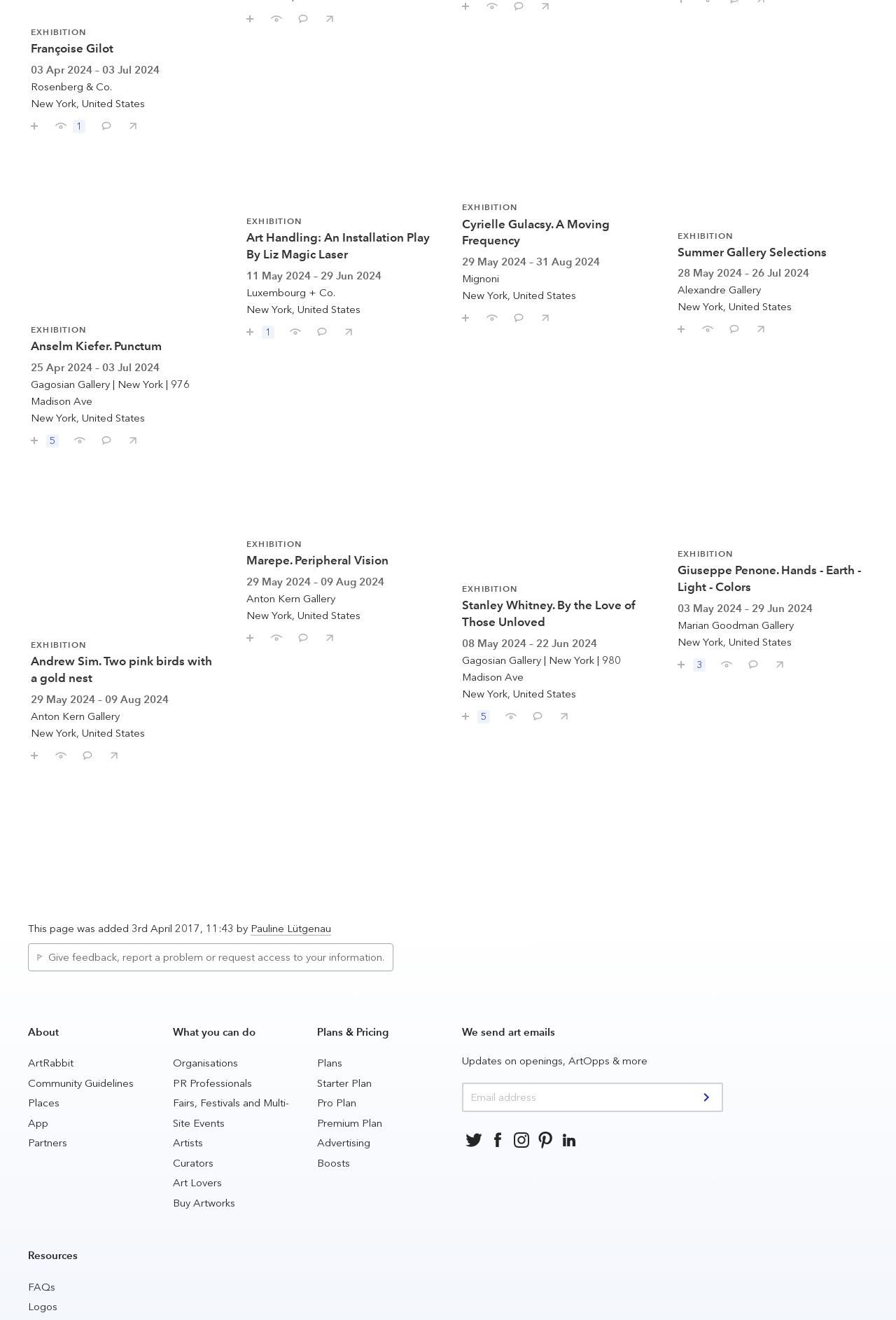Respond to the question below with a concise word or phrase:
What is the date when the webpage was added?

3rd April 2017